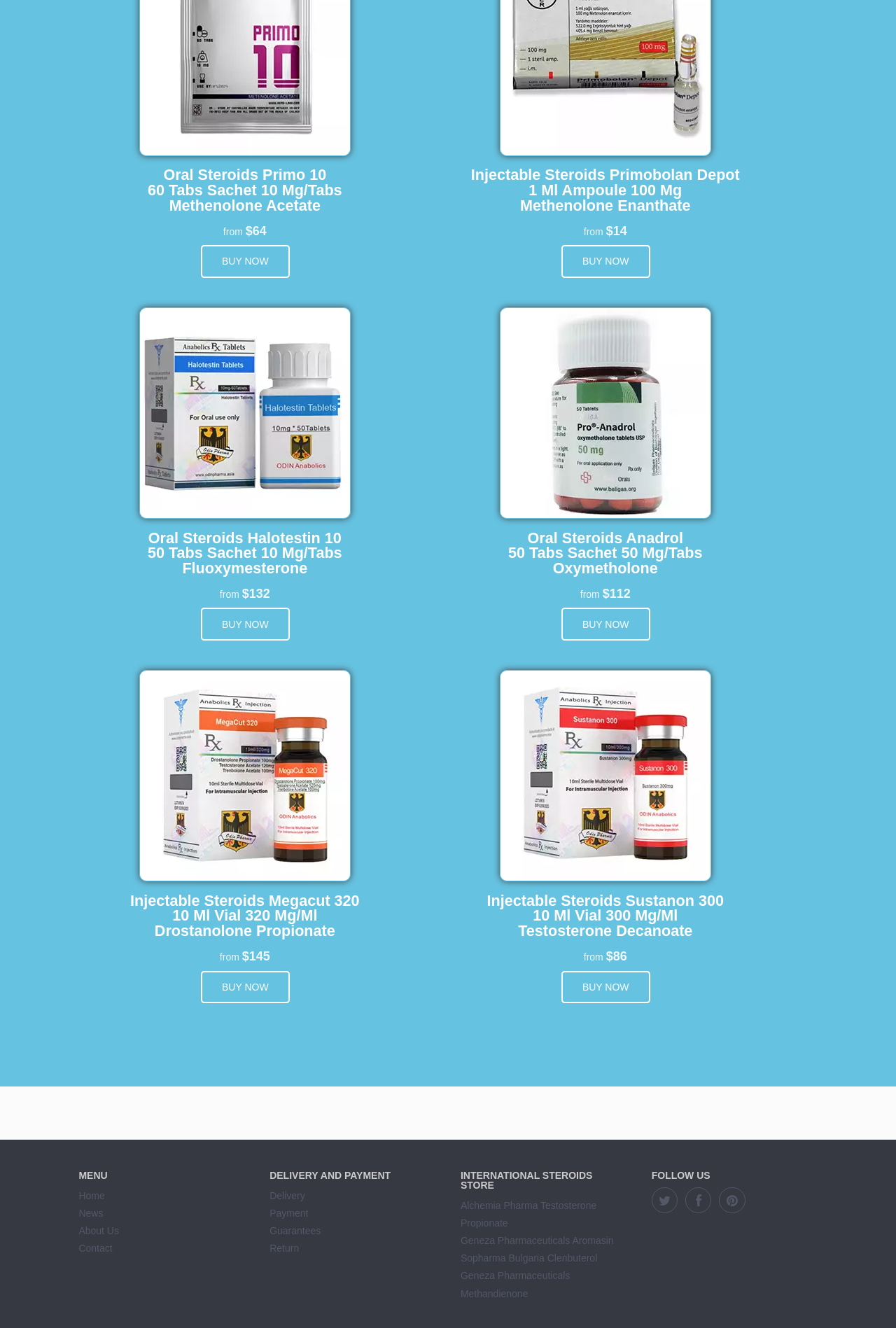Could you determine the bounding box coordinates of the clickable element to complete the instruction: "Click on the 'BUSINESS CONTINUITY' link"? Provide the coordinates as four float numbers between 0 and 1, i.e., [left, top, right, bottom].

None